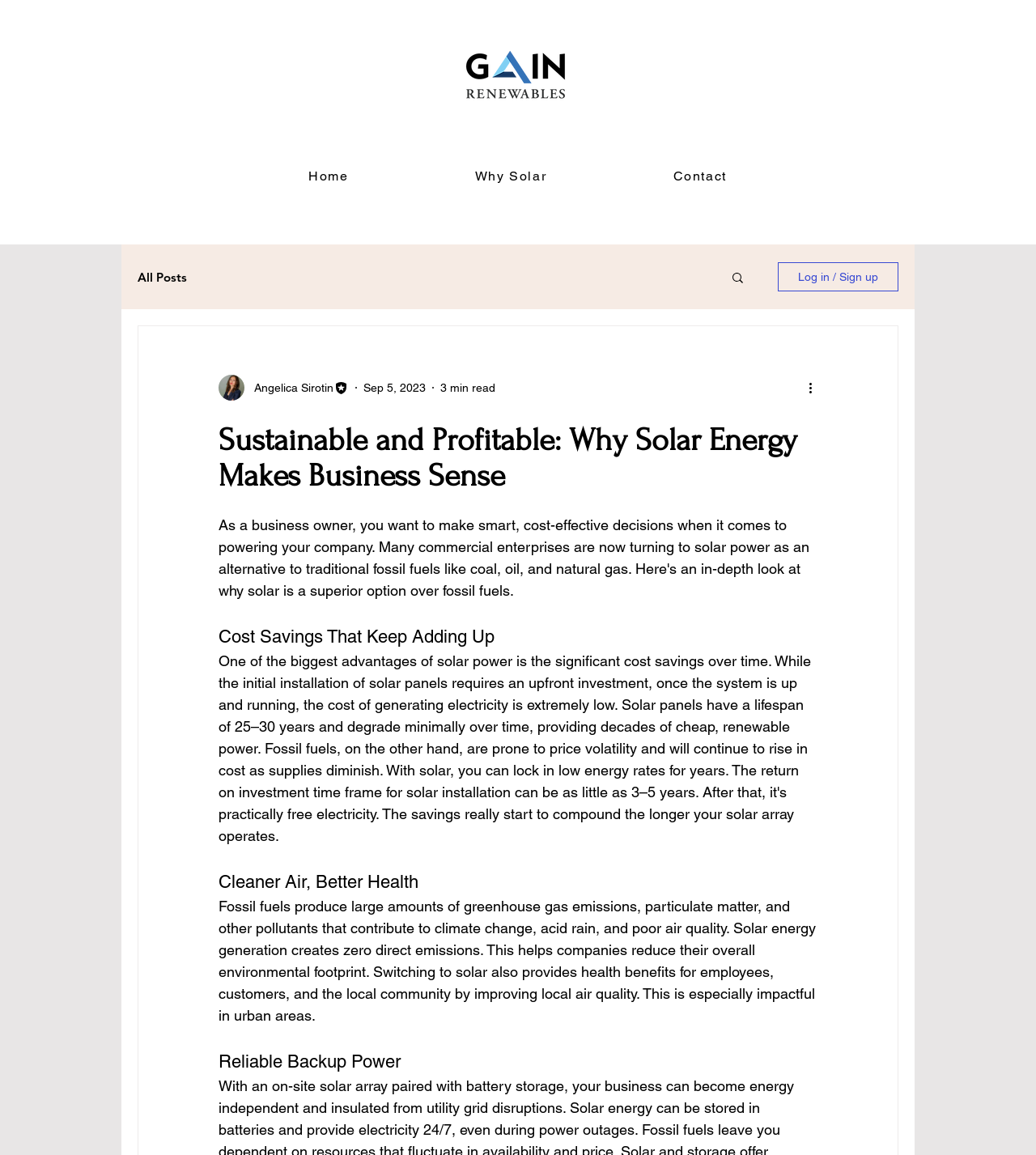Given the element description English, identify the bounding box coordinates for the UI element on the webpage screenshot. The format should be (top-left x, top-left y, bottom-right x, bottom-right y), with values between 0 and 1.

None